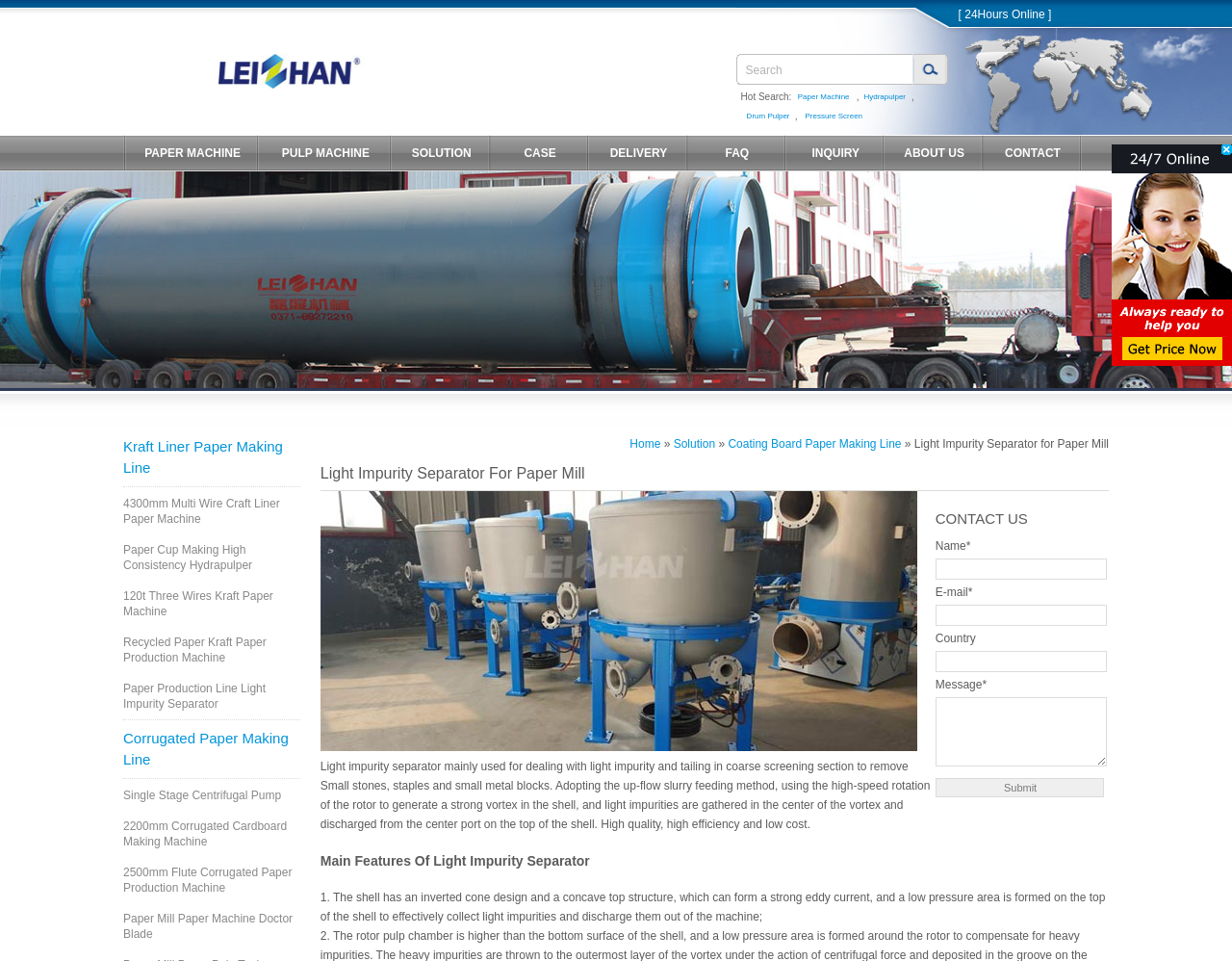Identify the bounding box of the UI component described as: "aria-label="Mute"".

None